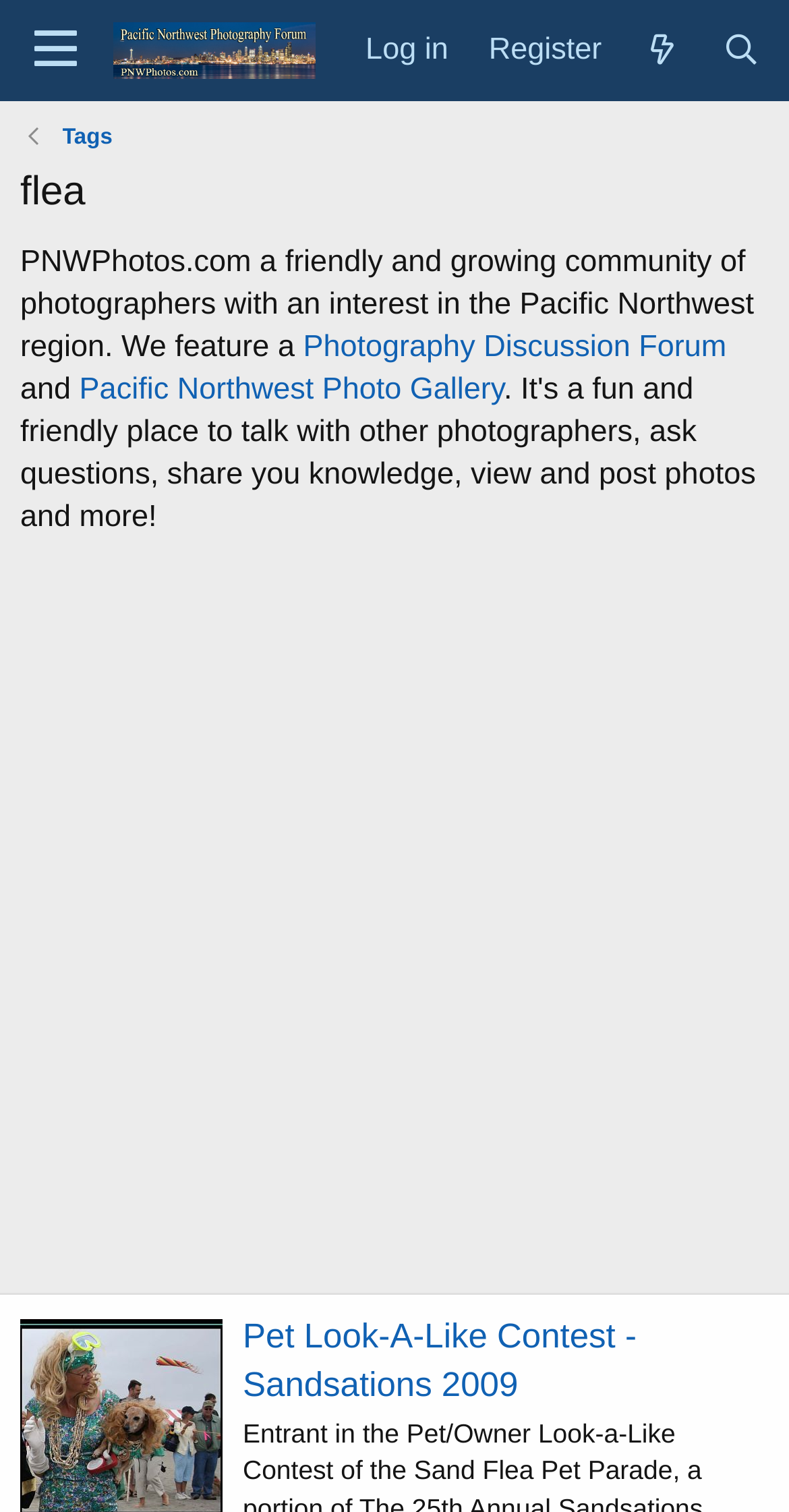What is the topic of the photography discussion forum?
Using the picture, provide a one-word or short phrase answer.

Pacific Northwest region